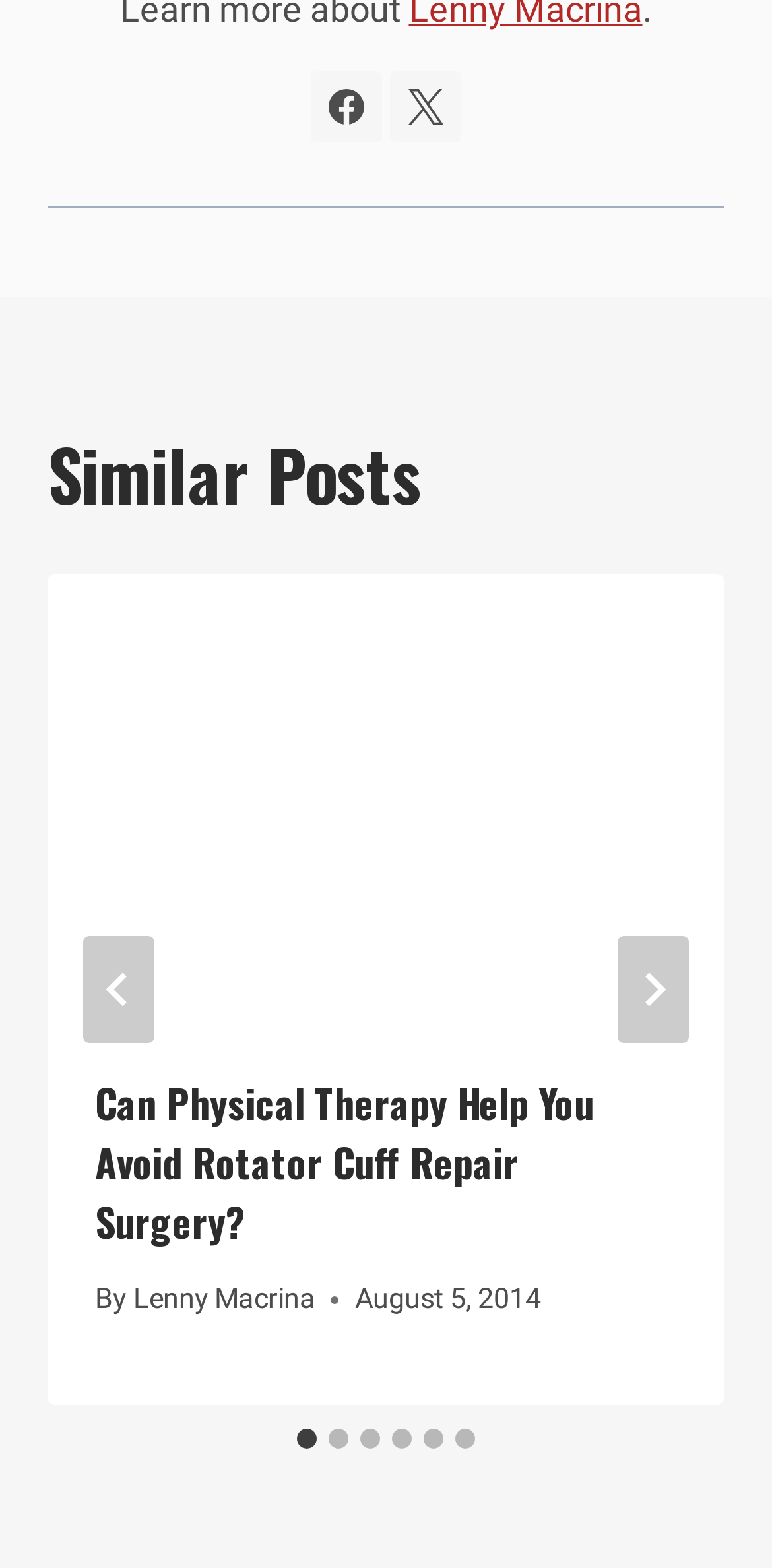What is the title of the first article?
Refer to the image and provide a concise answer in one word or phrase.

Can Physical Therapy Help You Avoid Rotator Cuff Repair Surgery?